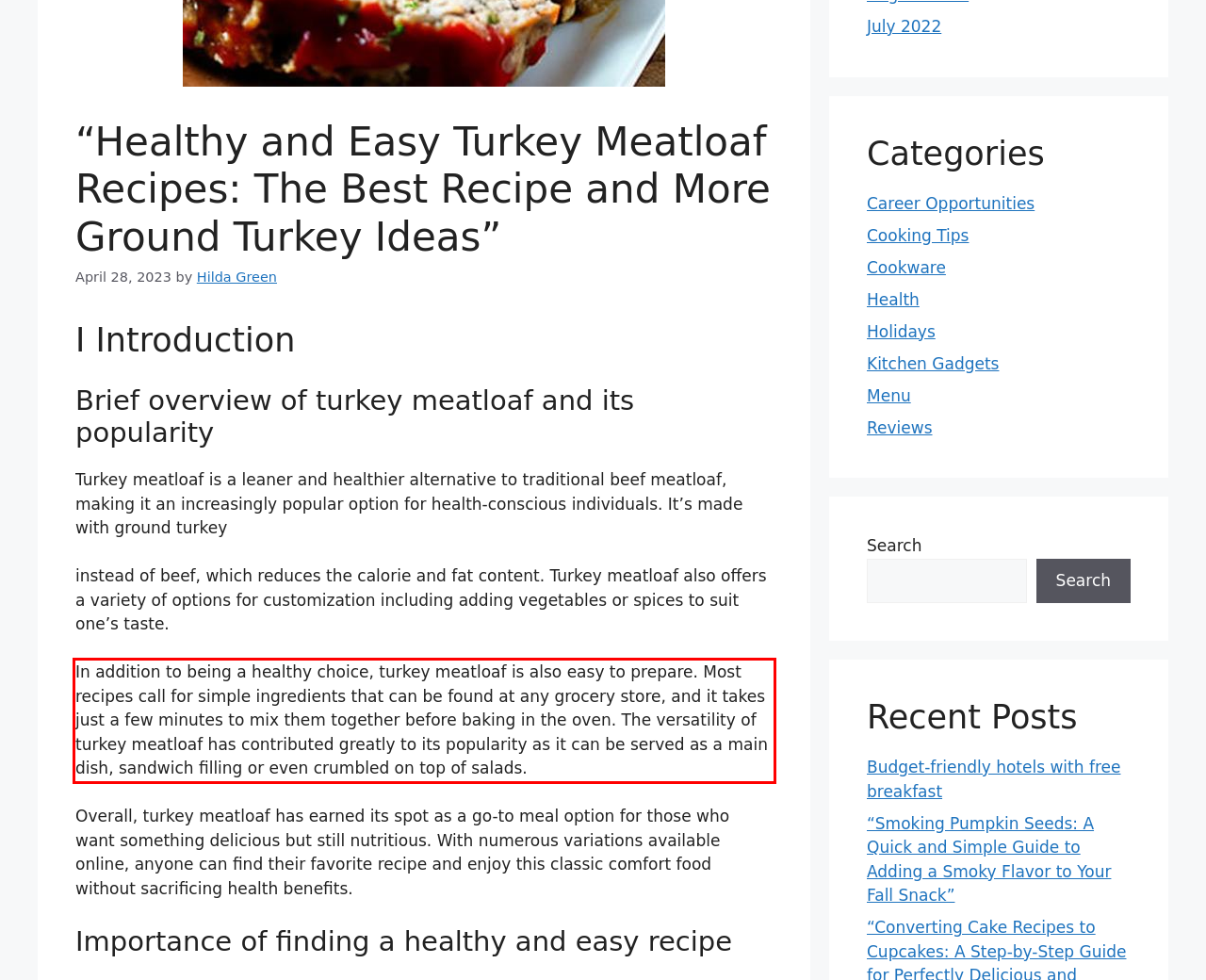Observe the screenshot of the webpage, locate the red bounding box, and extract the text content within it.

In addition to being a healthy choice, turkey meatloaf is also easy to prepare. Most recipes call for simple ingredients that can be found at any grocery store, and it takes just a few minutes to mix them together before baking in the oven. The versatility of turkey meatloaf has contributed greatly to its popularity as it can be served as a main dish, sandwich filling or even crumbled on top of salads.